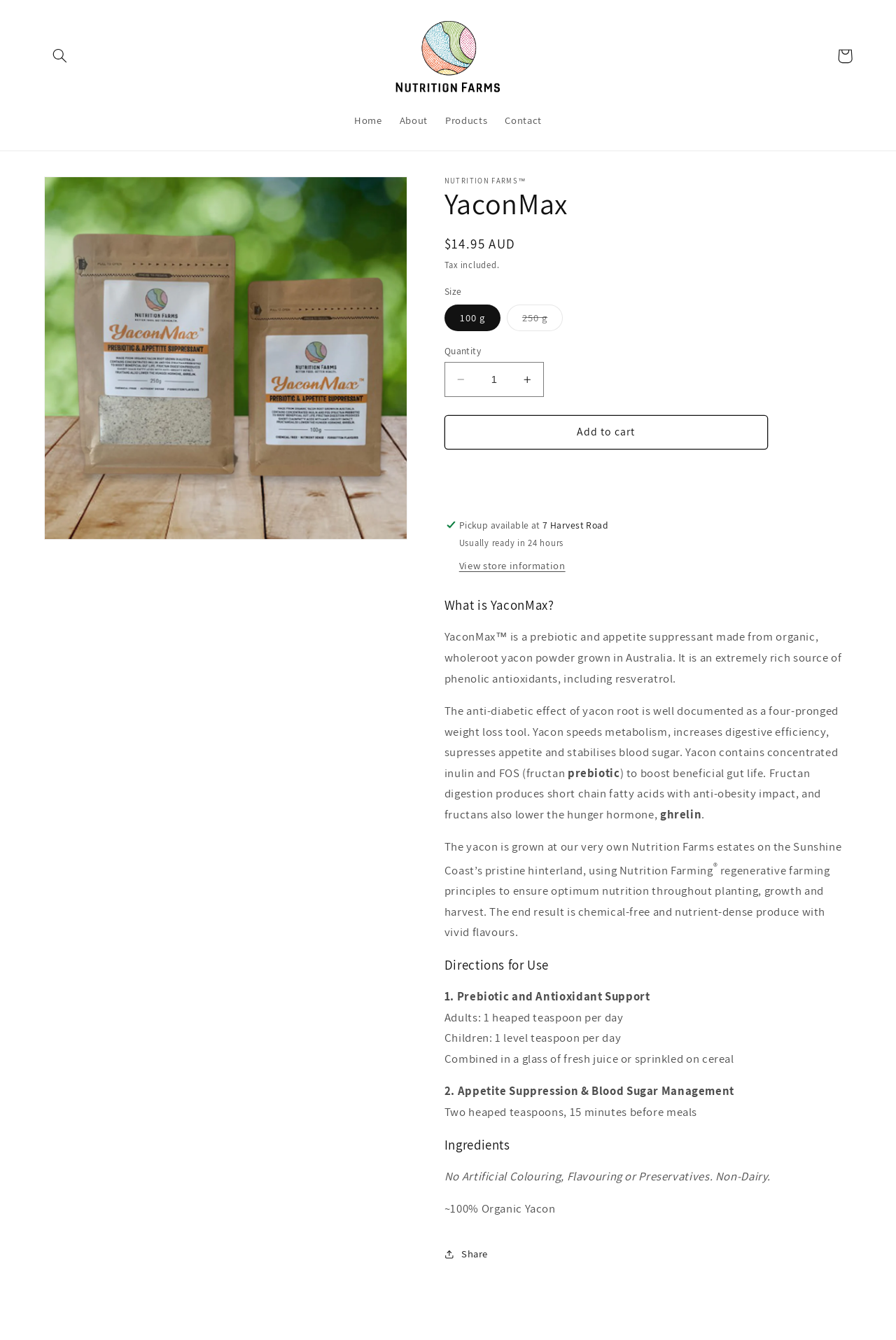Describe all the key features and sections of the webpage thoroughly.

This webpage is about YaconMax, a prebiotic and appetite suppressant made from organic, whole-root yacon. At the top, there is a navigation menu with links to "Home", "About", "Products", and "Contact". On the right side of the navigation menu, there is a "Cart" link and a search button. Below the navigation menu, there is a large section dedicated to YaconMax, with a heading "YaconMax" and a brief description of the product.

To the left of the YaconMax section, there is a "Gallery Viewer" region with a link to skip to product information. Below the gallery viewer, there is a section with a heading "What is YaconMax?" that provides detailed information about the product, including its benefits, ingredients, and how it is made. The text is divided into several paragraphs, with headings and subheadings to organize the content.

On the right side of the page, there is a section with a heading "Directions for Use" that provides instructions on how to use YaconMax, including the recommended dosage and how to take it. Below this section, there is another section with a heading "Ingredients" that lists the ingredients used in YaconMax.

At the bottom of the page, there is a section with a "Share" button and a "View store information" button. There is also a section with a heading "Pickup available at" that provides information about pickup locations and availability.

Throughout the page, there are several buttons and links, including "Add to cart", "Decrease quantity", "Increase quantity", and "View store information". There are also several images, including a logo for Nutrition Farms and a picture of the YaconMax product.